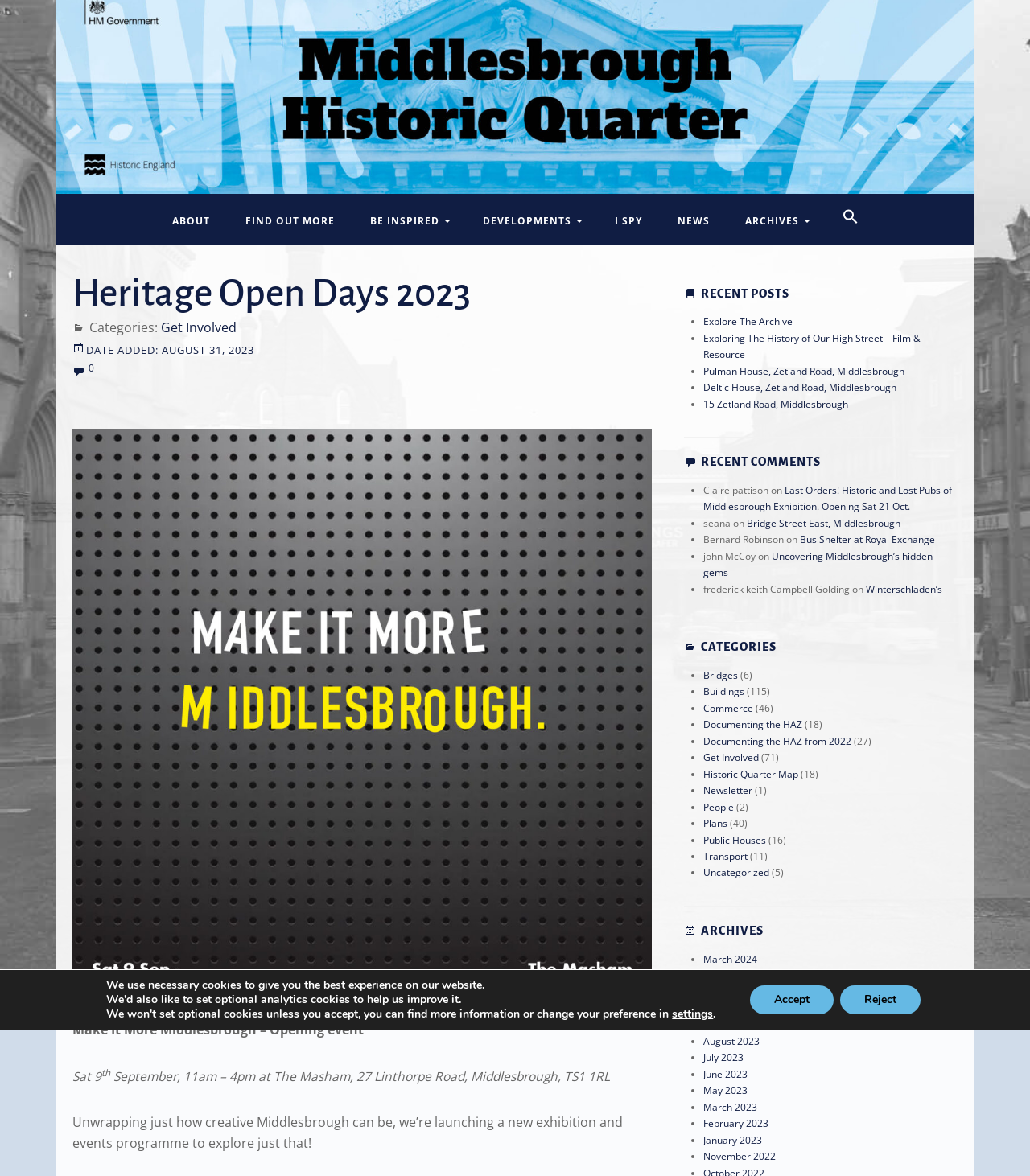Please specify the bounding box coordinates for the clickable region that will help you carry out the instruction: "Explore 'Get Involved'".

[0.156, 0.271, 0.23, 0.286]